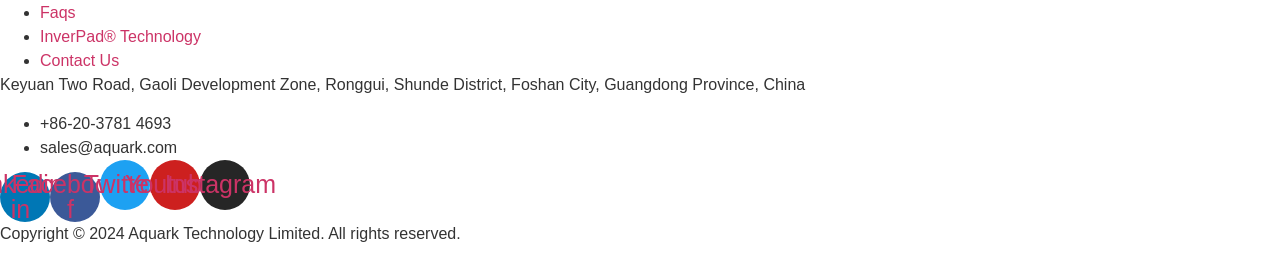What is the email address of the company's sales department?
Answer the question with a single word or phrase, referring to the image.

sales@aquark.com